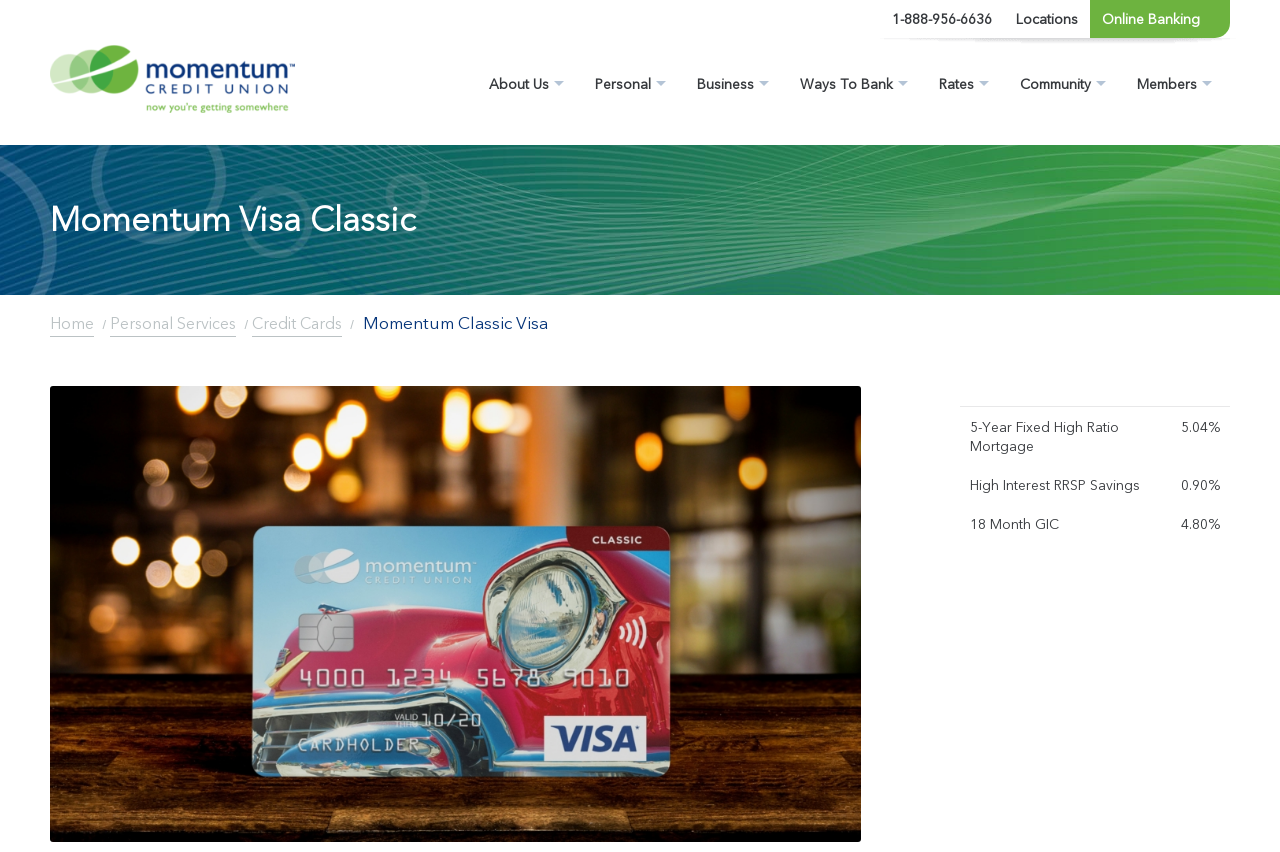Locate the coordinates of the bounding box for the clickable region that fulfills this instruction: "Log in to online banking".

[0.852, 0.0, 0.961, 0.045]